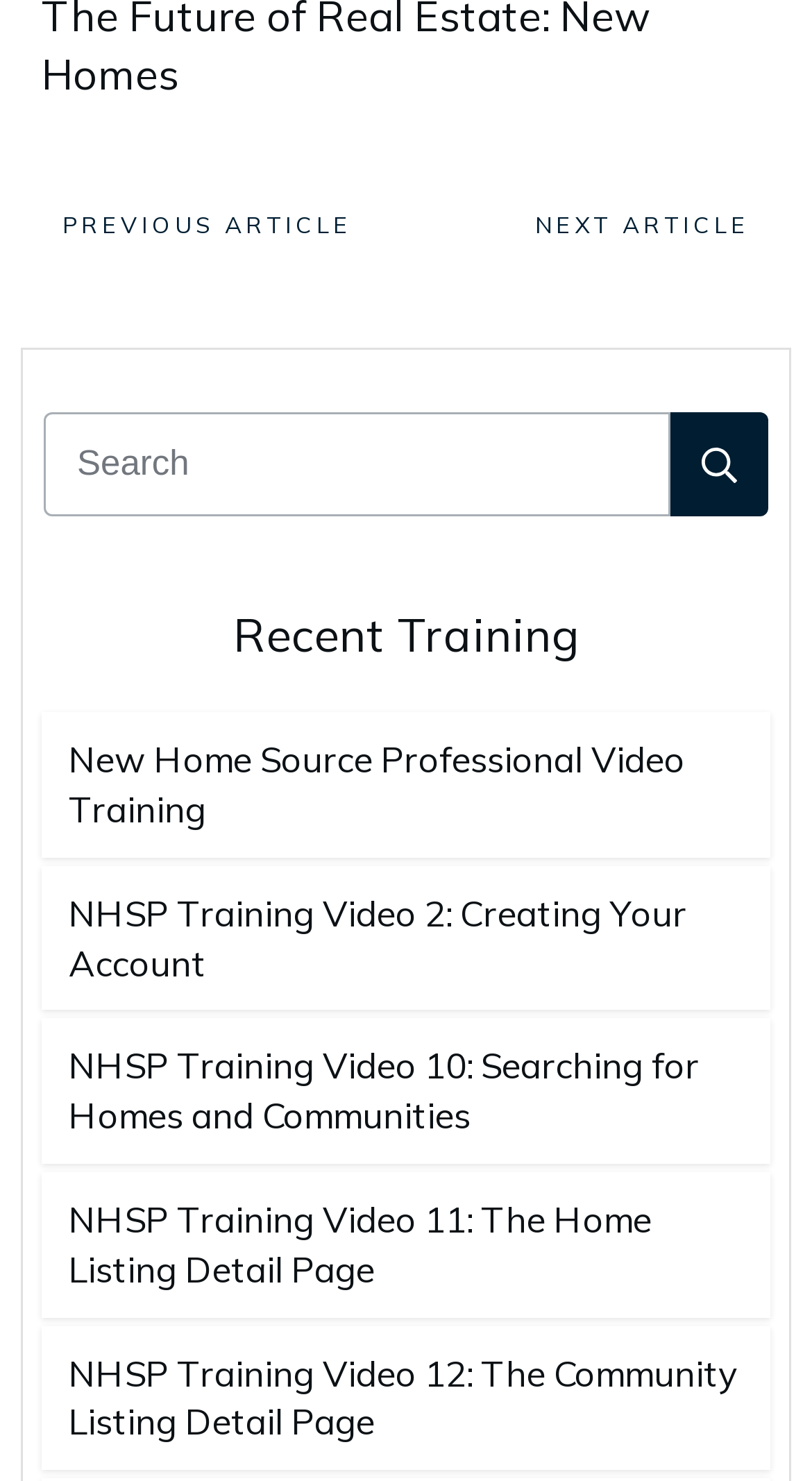Analyze the image and answer the question with as much detail as possible: 
What is the function of the 'NEXT ARTICLE' link?

The 'NEXT ARTICLE' link is located at the top right of the webpage, and it suggests that clicking on it will take the user to the next article or page of articles.